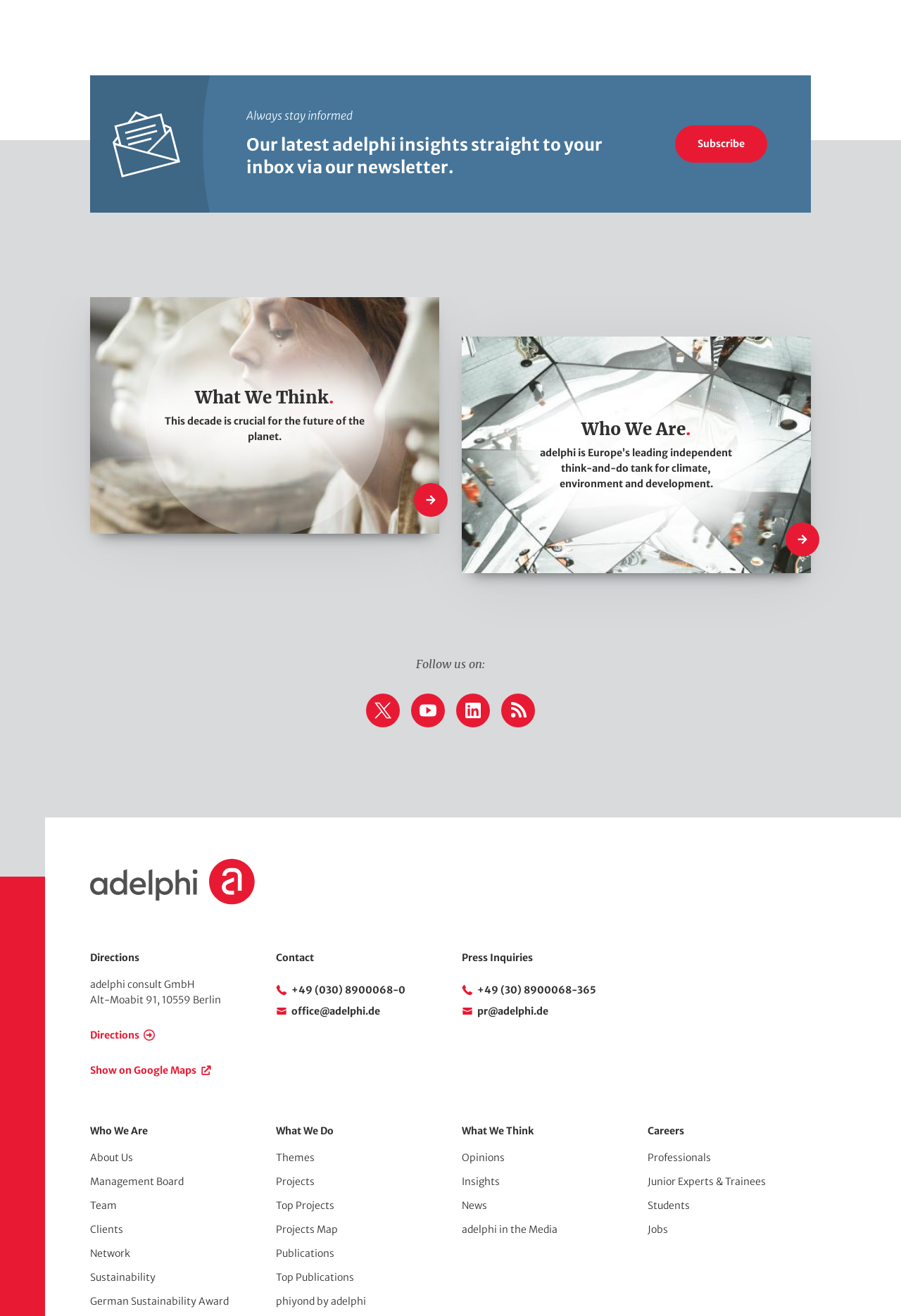What is the purpose of the 'Subscribe' button?
Using the visual information from the image, give a one-word or short-phrase answer.

newsletter subscription